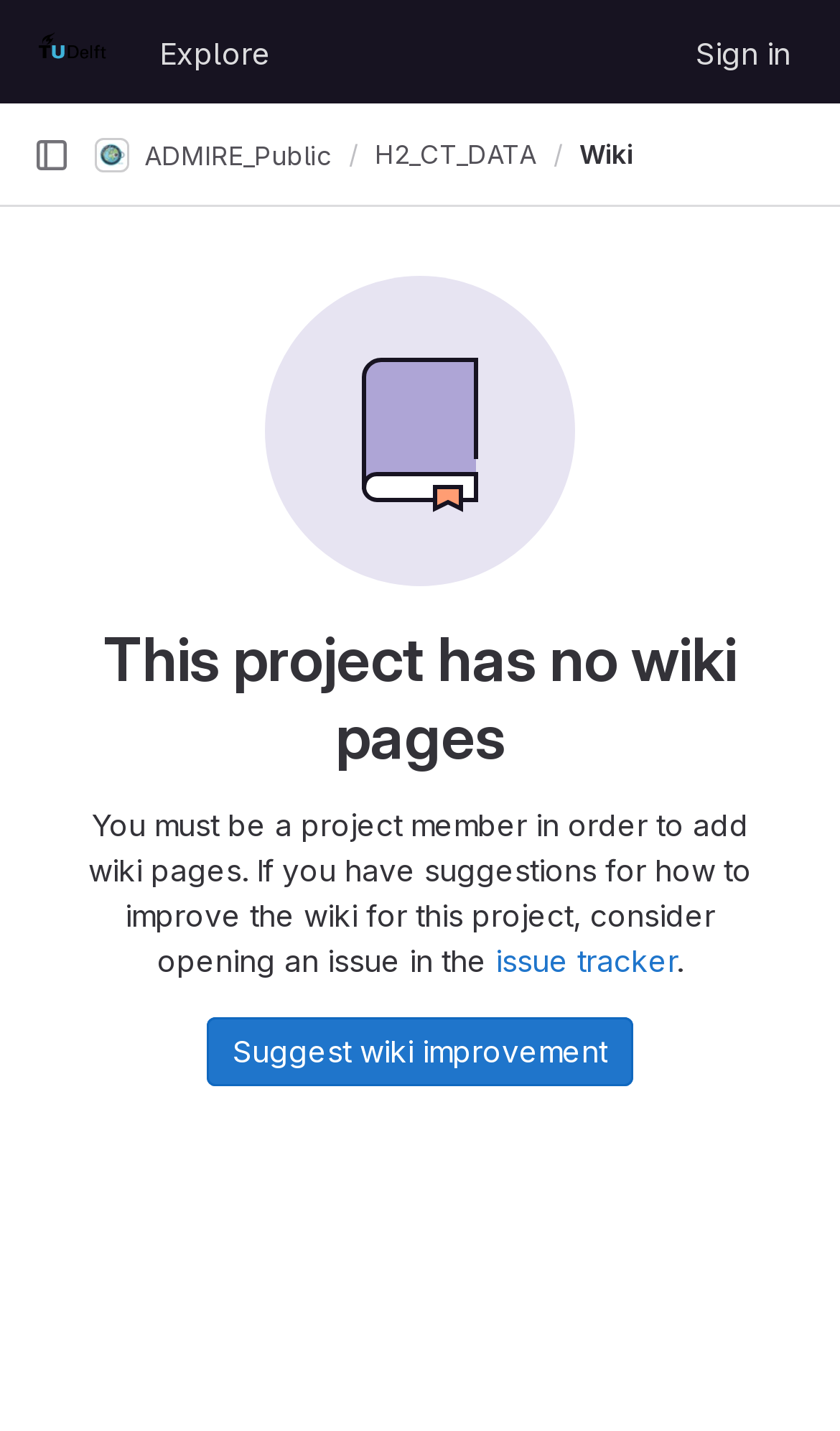Indicate the bounding box coordinates of the element that needs to be clicked to satisfy the following instruction: "Open project ADMIRE_Public". The coordinates should be four float numbers between 0 and 1, i.e., [left, top, right, bottom].

[0.113, 0.096, 0.395, 0.121]